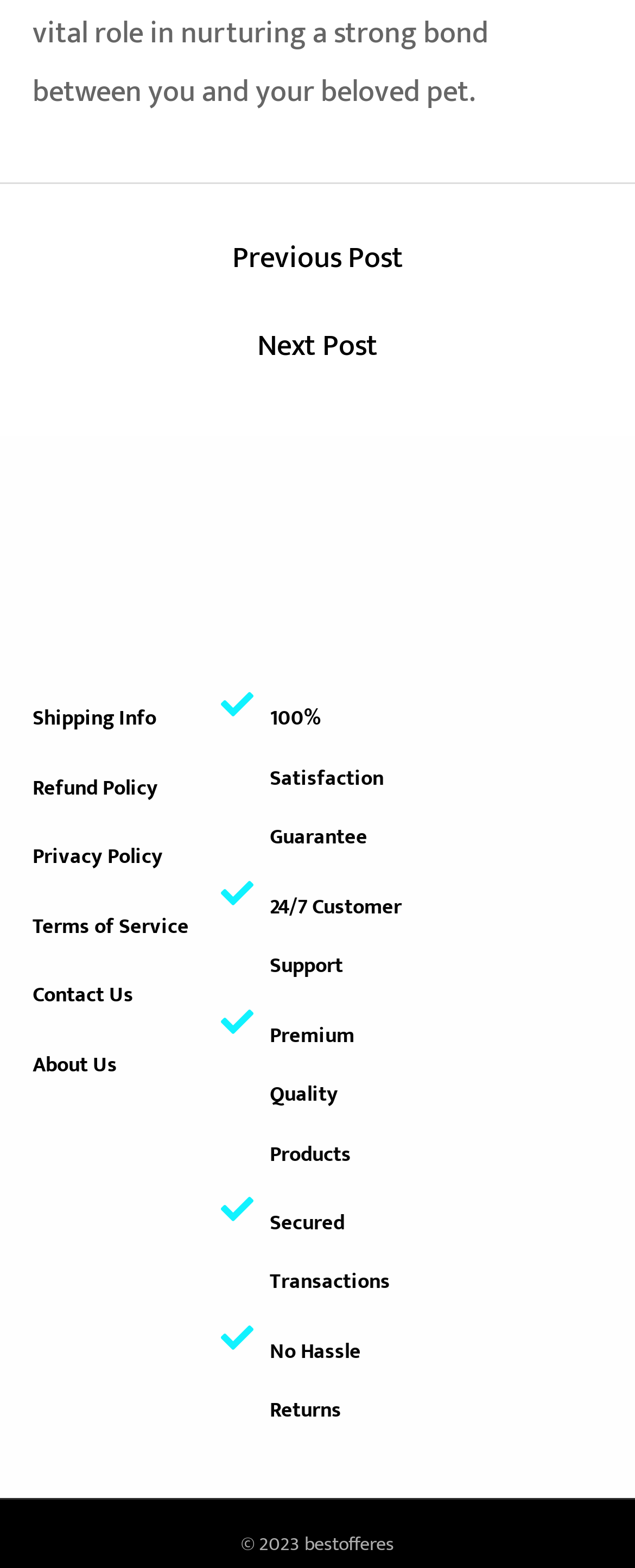Answer the question below with a single word or a brief phrase: 
What is the policy related to returns on the website?

No Hassle Returns